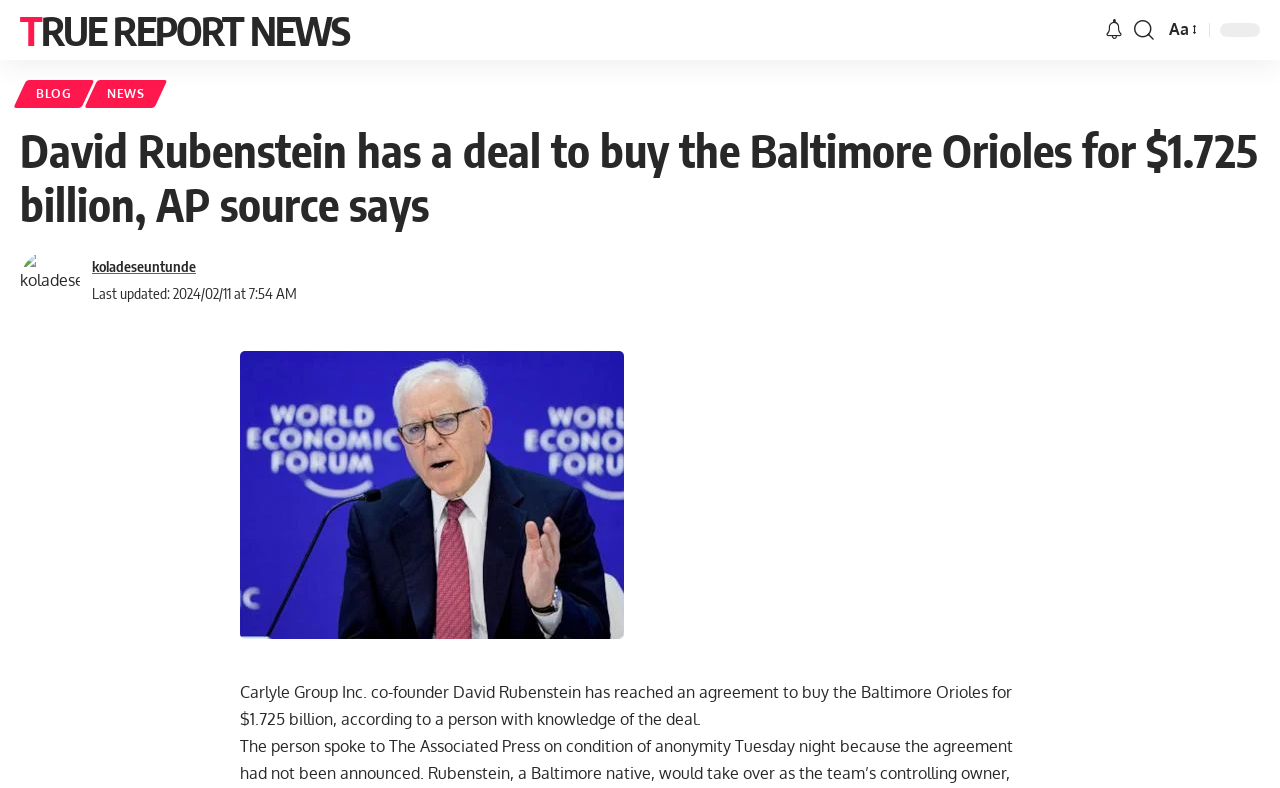Highlight the bounding box coordinates of the element that should be clicked to carry out the following instruction: "go to NEWS". The coordinates must be given as four float numbers ranging from 0 to 1, i.e., [left, top, right, bottom].

[0.071, 0.102, 0.125, 0.136]